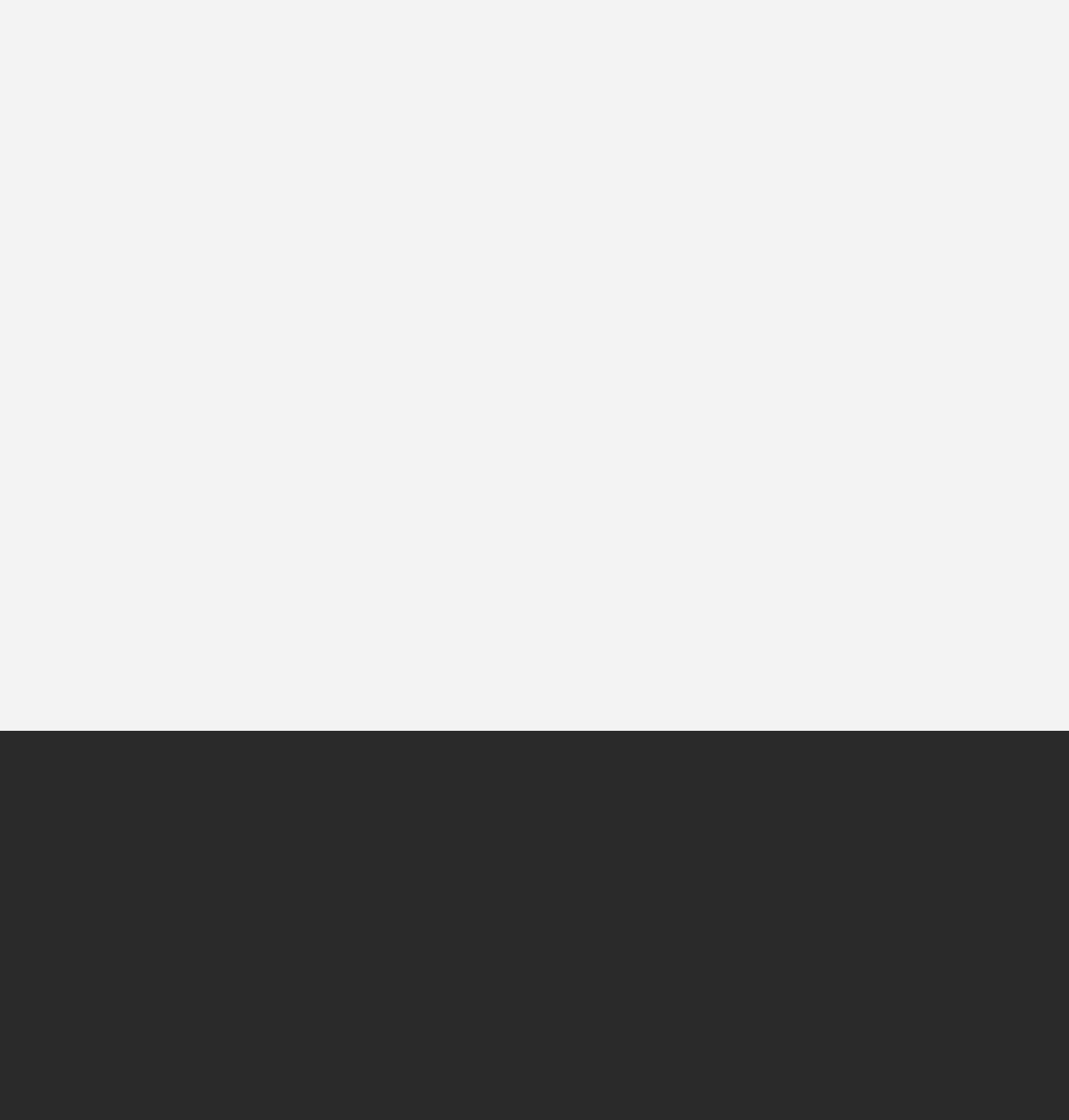Show the bounding box coordinates for the element that needs to be clicked to execute the following instruction: "View sunset1 image". Provide the coordinates in the form of four float numbers between 0 and 1, i.e., [left, top, right, bottom].

None